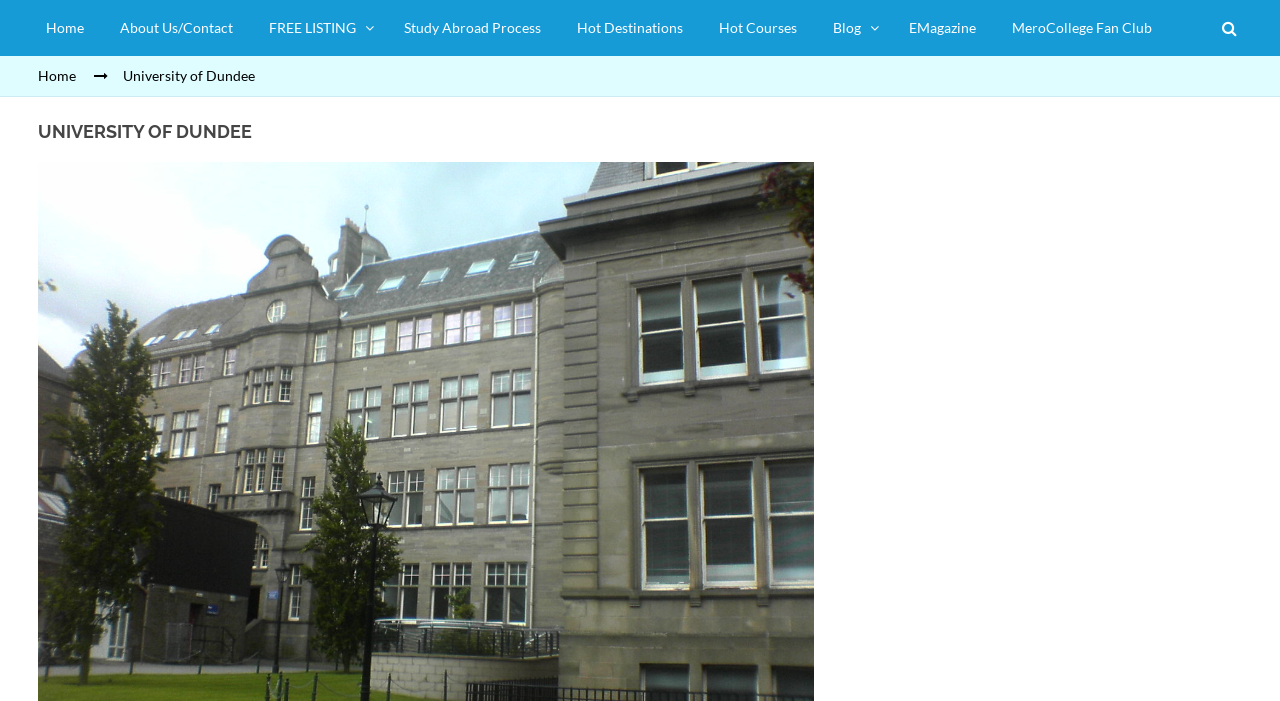What is the icon on the right side of the top navigation bar?
Ensure your answer is thorough and detailed.

The icon on the right side of the top navigation bar is a button with bounding box coordinates [0.943, 0.011, 0.978, 0.068] and OCR text '', which represents a search icon.